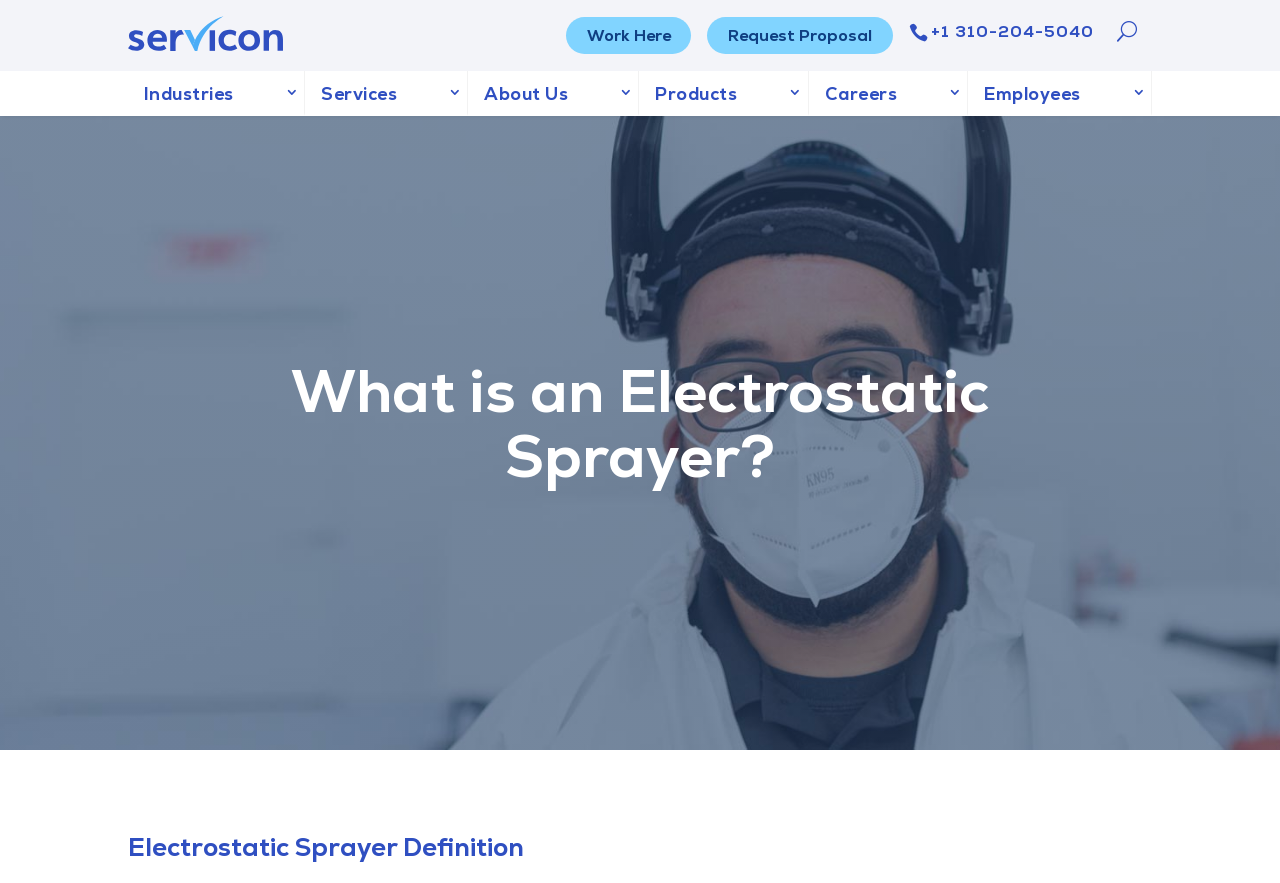How many links are there in the top navigation bar?
Please respond to the question with as much detail as possible.

There are 3 links in the top navigation bar, which are 'Work Here', 'Request Proposal', and the company logo link 'Servicon - Commercial Cleaning Company'.